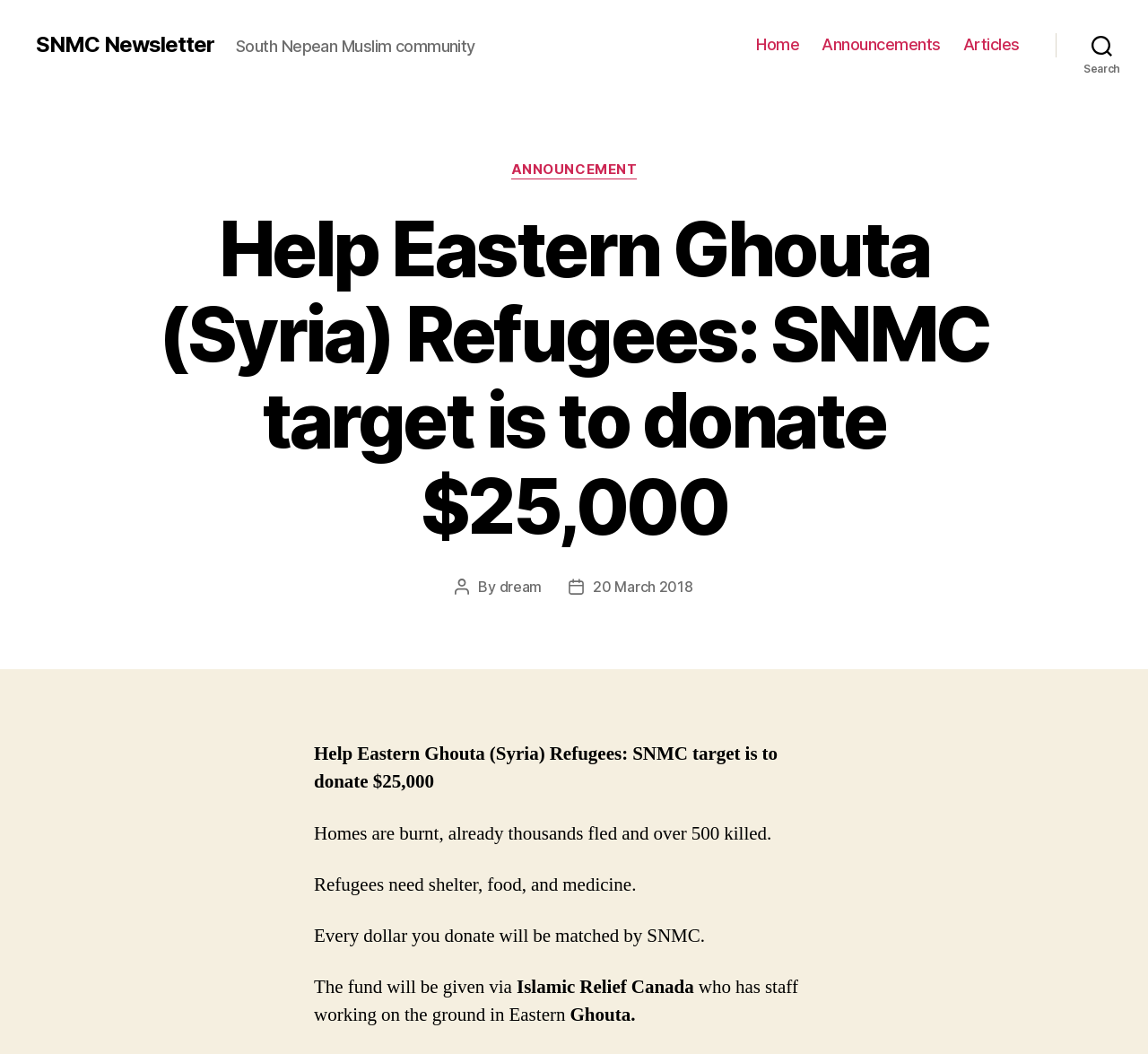Please identify the coordinates of the bounding box for the clickable region that will accomplish this instruction: "Search for something".

[0.92, 0.024, 1.0, 0.061]